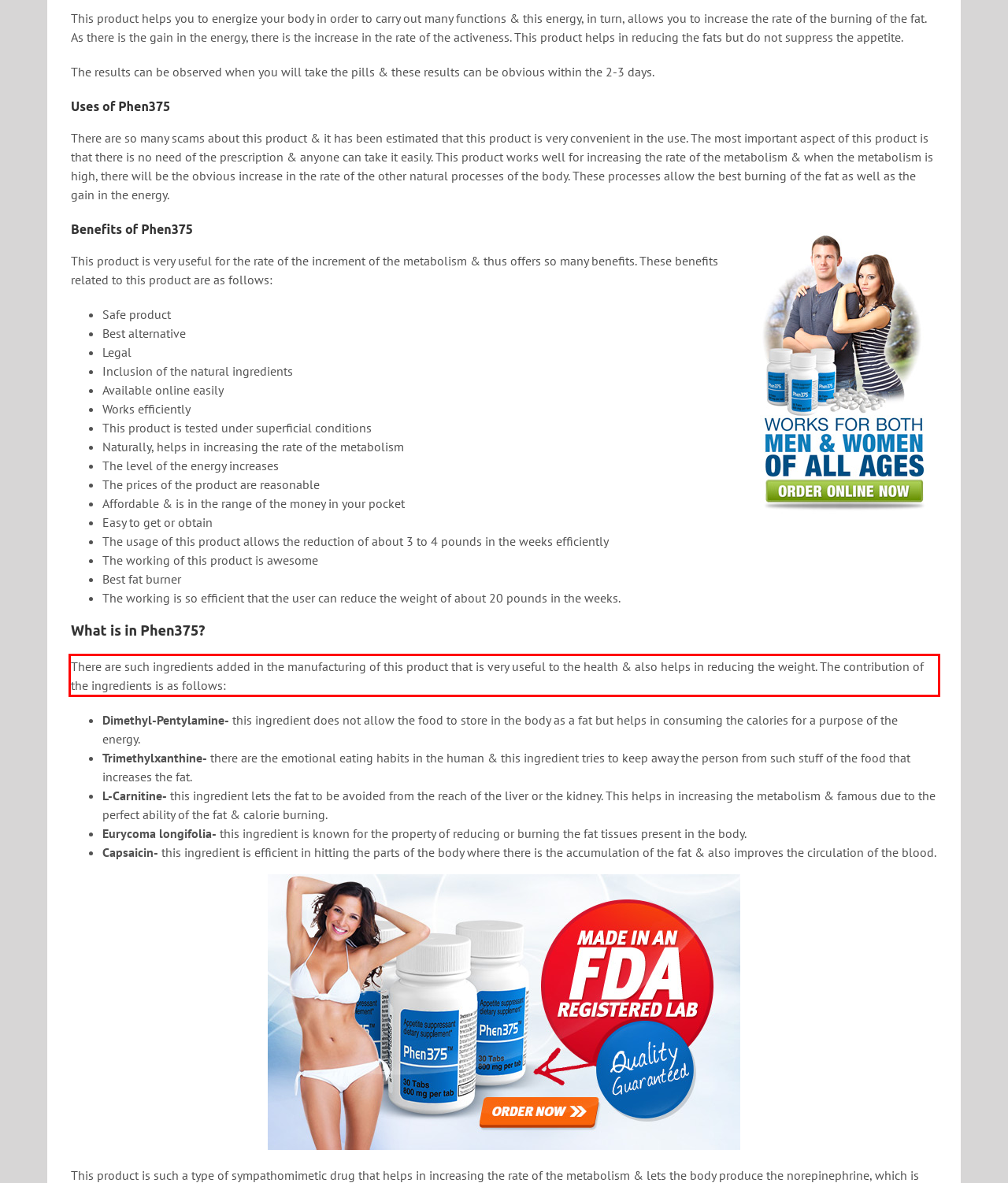You are given a screenshot with a red rectangle. Identify and extract the text within this red bounding box using OCR.

There are such ingredients added in the manufacturing of this product that is very useful to the health & also helps in reducing the weight. The contribution of the ingredients is as follows: